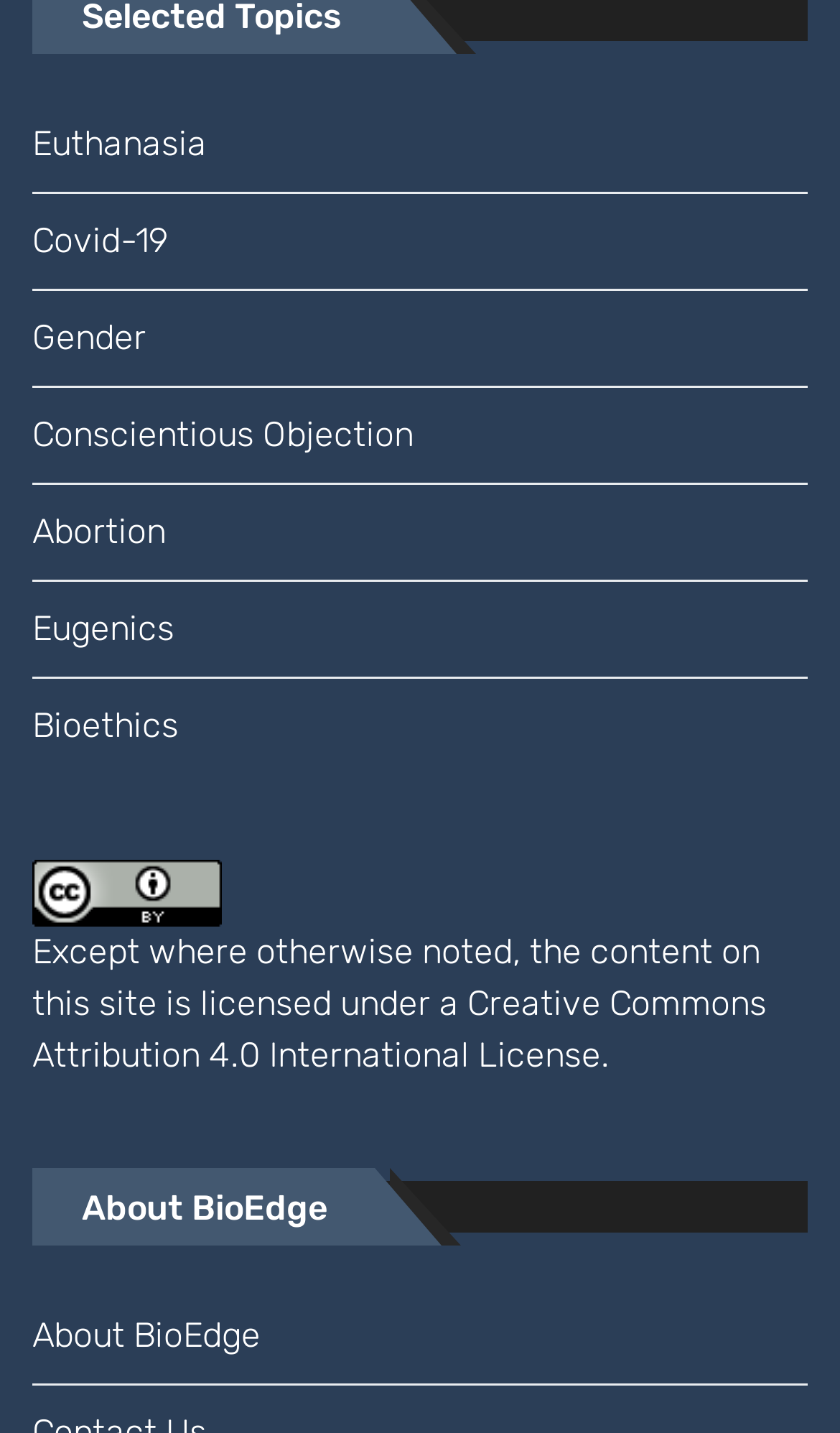Given the element description "Creative Commons Attribution 4.0 International" in the screenshot, predict the bounding box coordinates of that UI element.

[0.038, 0.685, 0.913, 0.75]